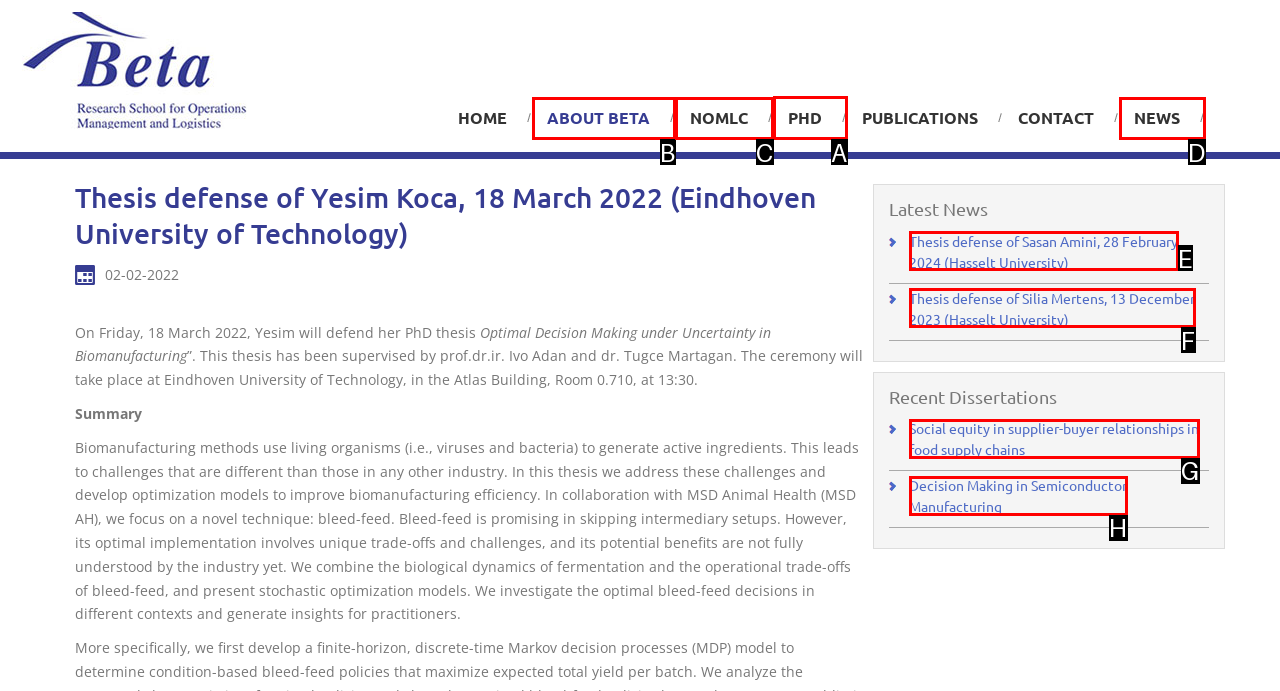Find the HTML element to click in order to complete this task: Search for something
Answer with the letter of the correct option.

None